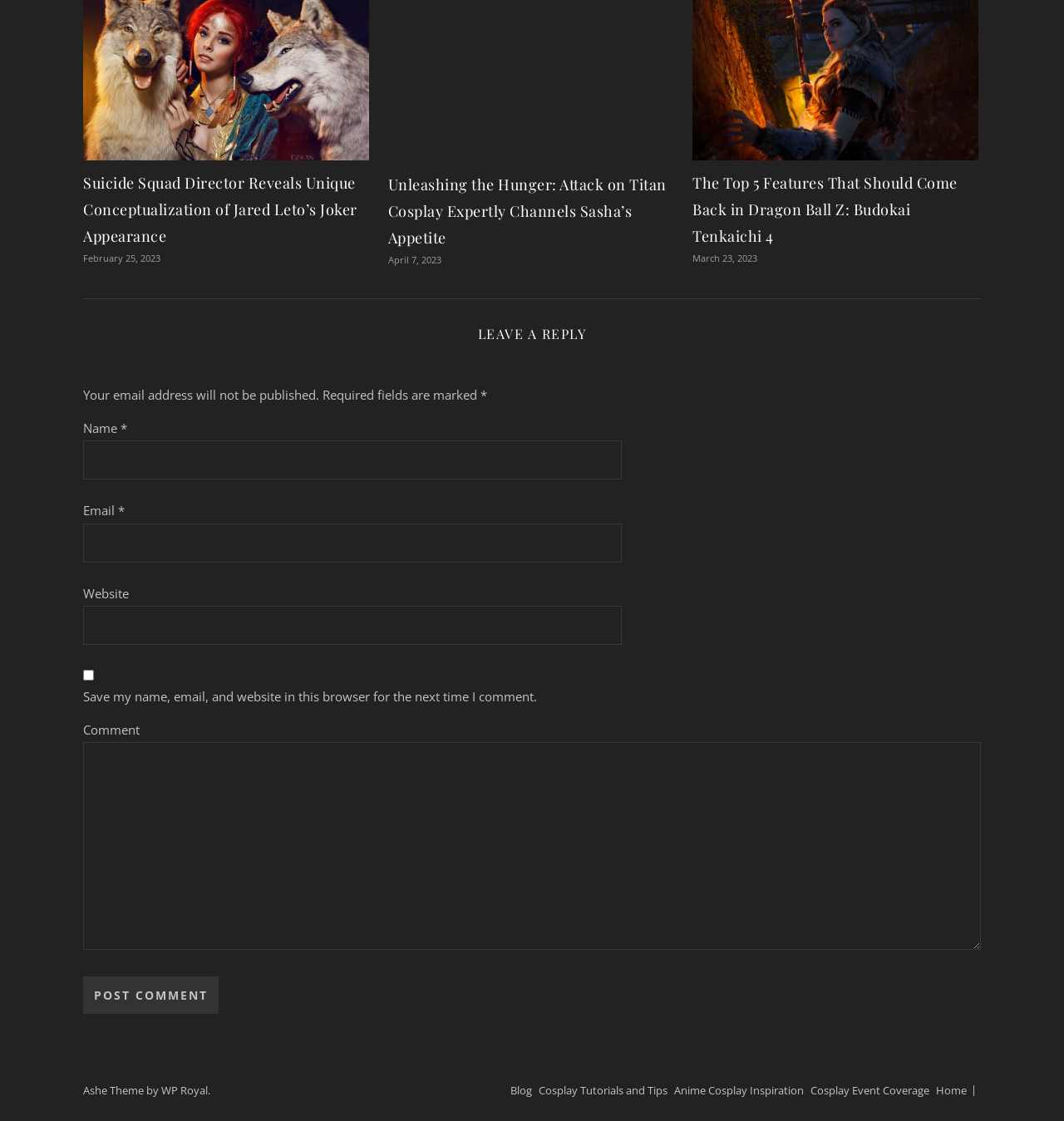What is the date of the first article?
Using the image as a reference, answer the question in detail.

The first article's date can be found by looking at the StaticText element with the text 'February 25, 2023' which is located below the heading 'Suicide Squad Director Reveals Unique Conceptualization of Jared Leto’s Joker Appearance'.